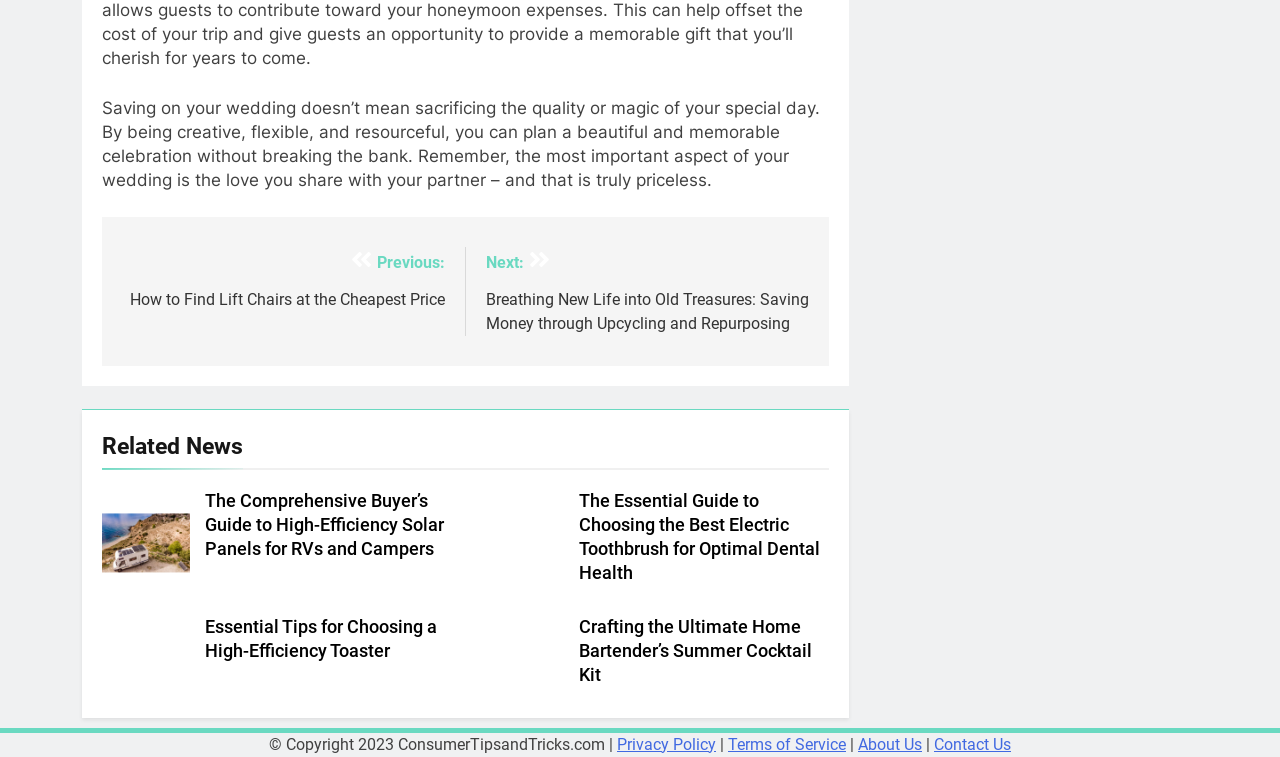Identify the bounding box coordinates of the section to be clicked to complete the task described by the following instruction: "Read the previous post". The coordinates should be four float numbers between 0 and 1, formatted as [left, top, right, bottom].

[0.095, 0.327, 0.347, 0.408]